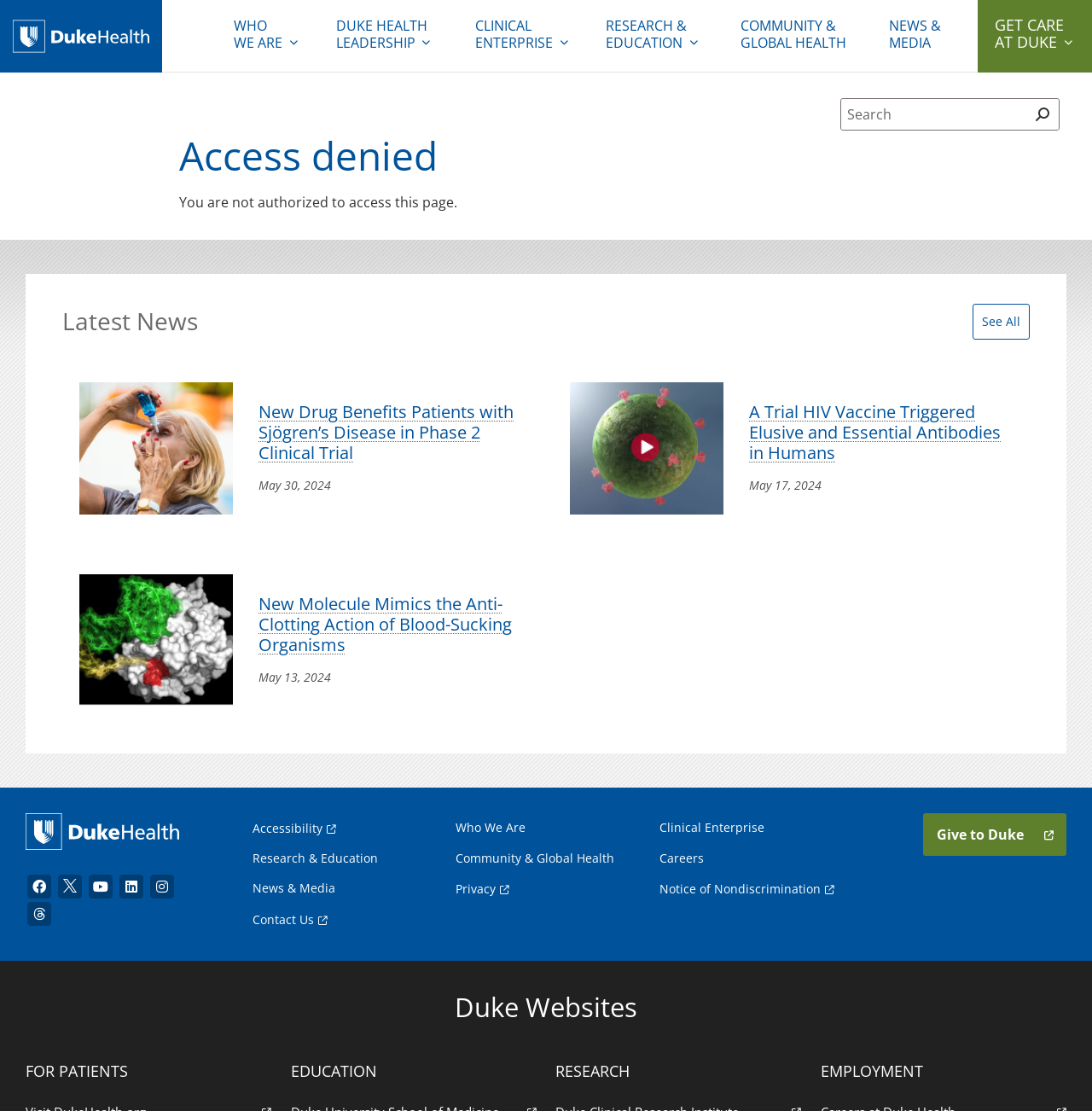Could you locate the bounding box coordinates for the section that should be clicked to accomplish this task: "Read the latest news".

[0.057, 0.276, 0.181, 0.302]